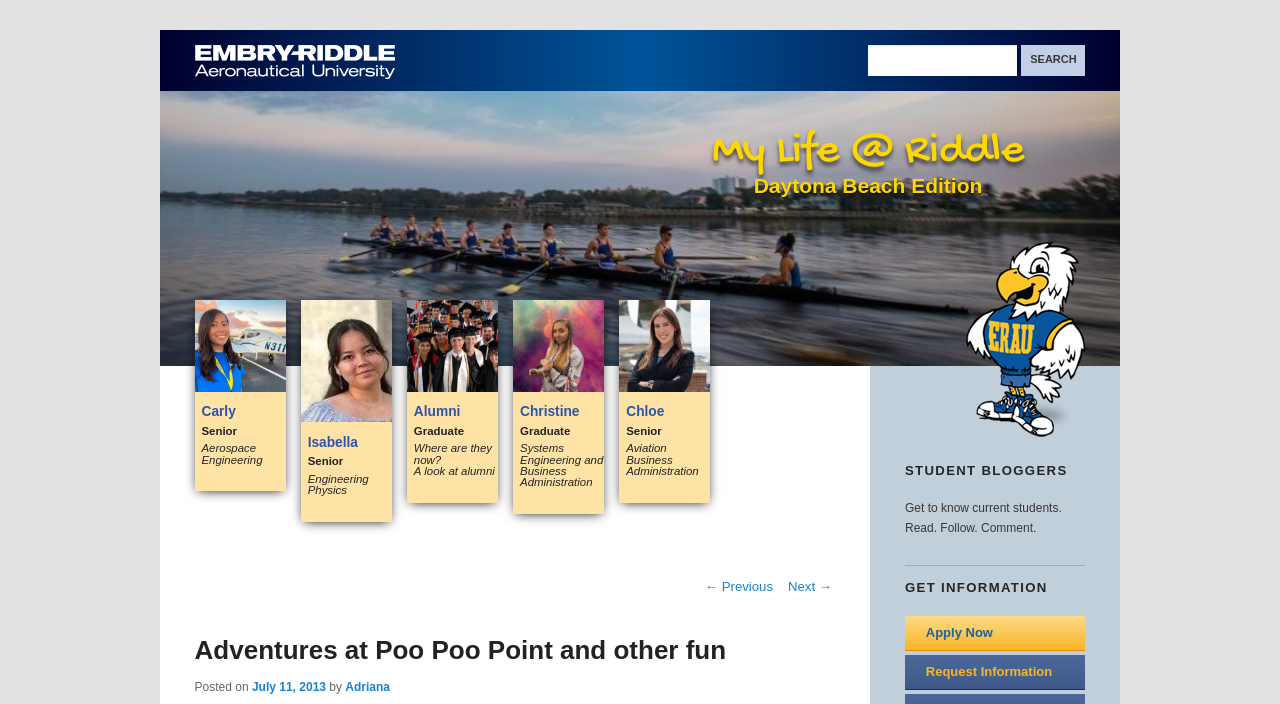What is the name of the blogger who wrote 'Adventures at Poo Poo Point and other fun'?
Offer a detailed and exhaustive answer to the question.

I found the blogger's name by looking at the bottom of the webpage, where I saw a heading element with the text 'Adventures at Poo Poo Point and other fun' and a link element with the text 'by Adriana'.